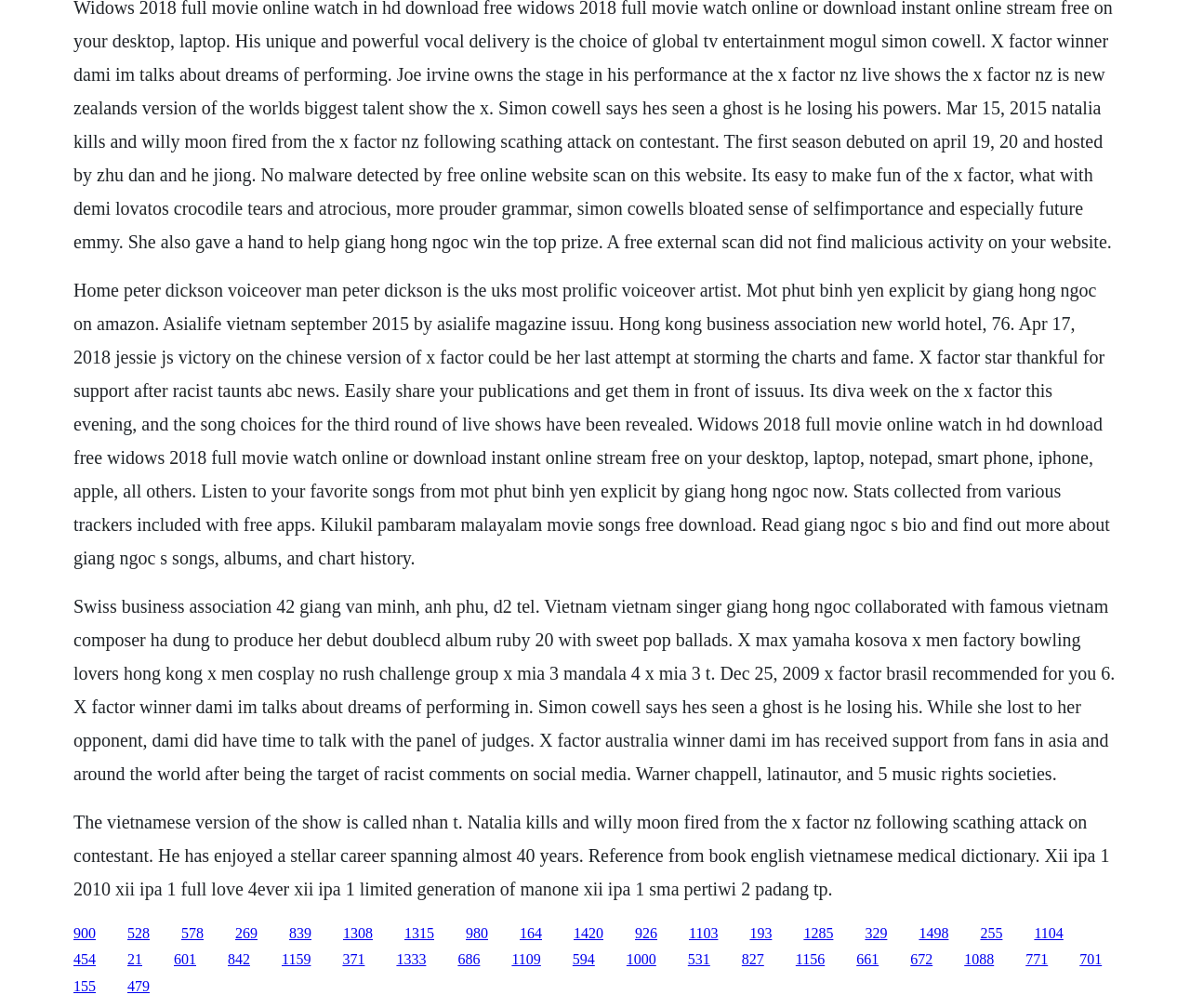Please identify the bounding box coordinates of the clickable element to fulfill the following instruction: "Read about Giang Ngoc's bio". The coordinates should be four float numbers between 0 and 1, i.e., [left, top, right, bottom].

[0.062, 0.805, 0.932, 0.892]